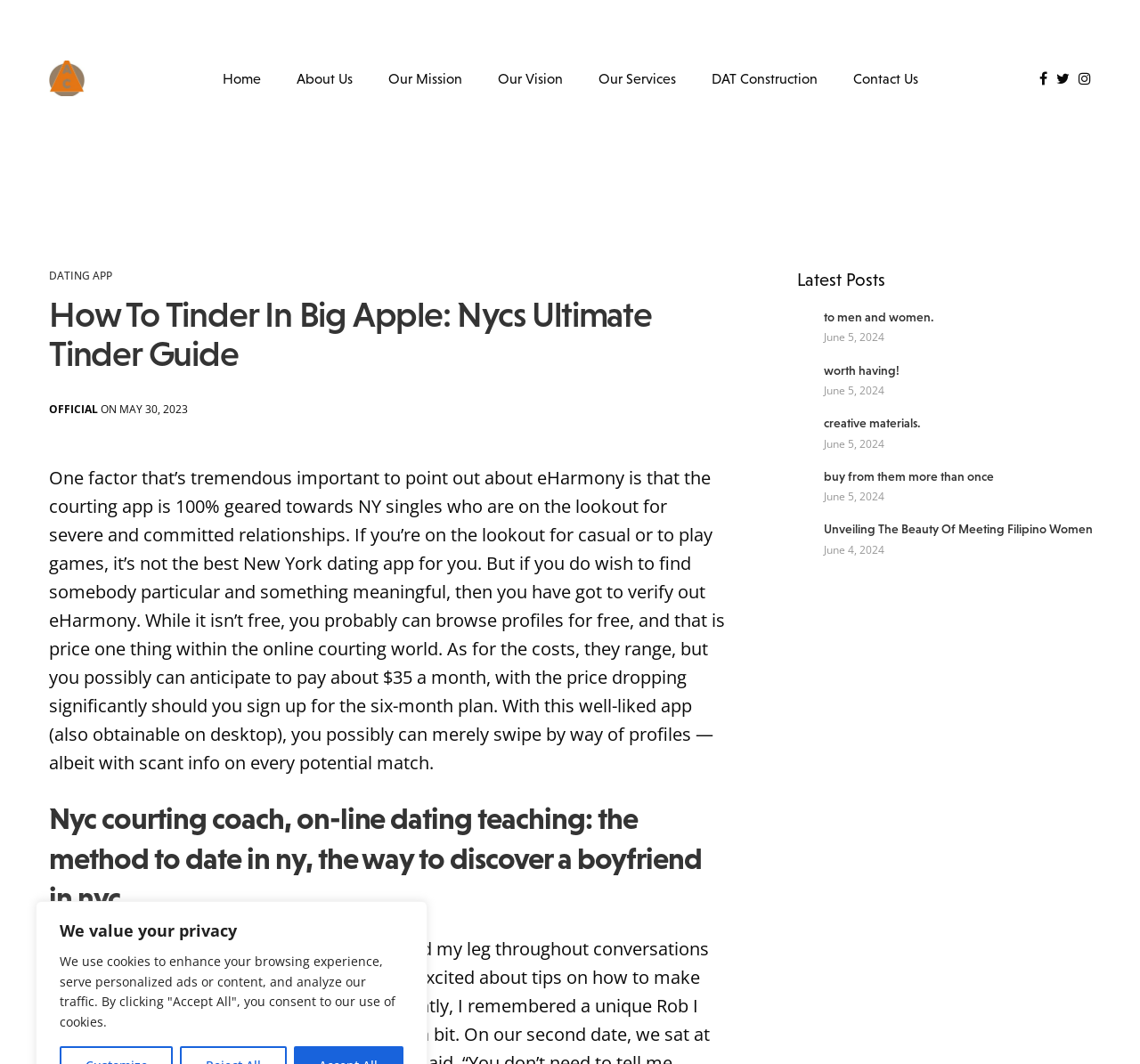Use a single word or phrase to answer the following:
What is the cost of using eHarmony?

$35 a month